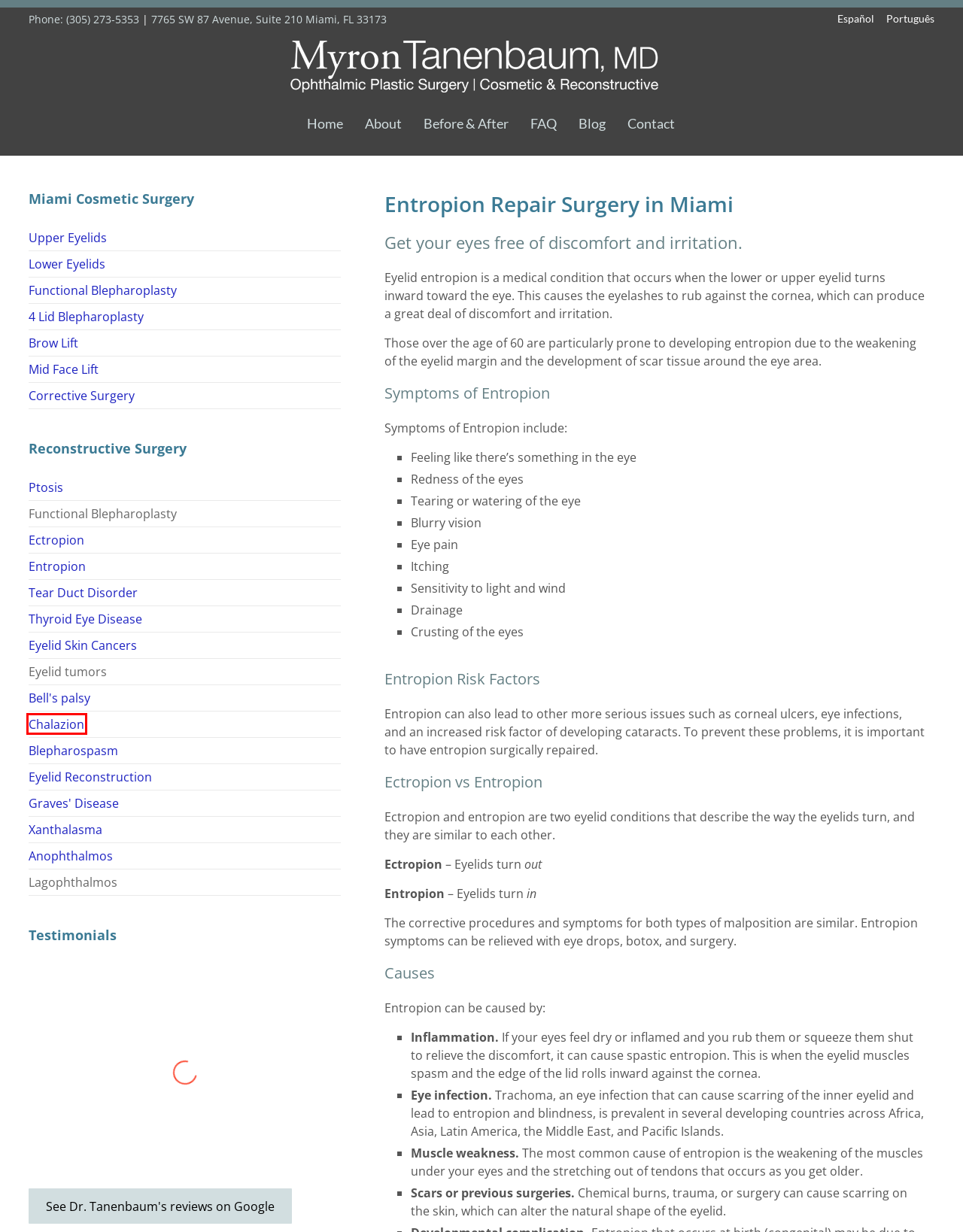Given a webpage screenshot featuring a red rectangle around a UI element, please determine the best description for the new webpage that appears after the element within the bounding box is clicked. The options are:
A. 4-Lid Blepharoplasty - Myron Tanenbaum, MD
B. Contact - Myron Tanenbaum, MD - Ophthalmic Plastic Surgery
C. Thyroid Eye Disease - Myron Tanenbaum, MD
D. Before & After - Plastic Surgery - Myron Tanenbaum, MD
E. Blog - Ophthalmic Plastic Surgery - Myron Tanenbaum, MD
F. Cirugía Reconstructiva | Plástico Oftálmico Cosmética | Miami
G. Chalazion Surgery in Miami, Florida - Myron Tanenbaum, MD
H. Tear Duct Disorder - Myron Tanenbaum, MD

G